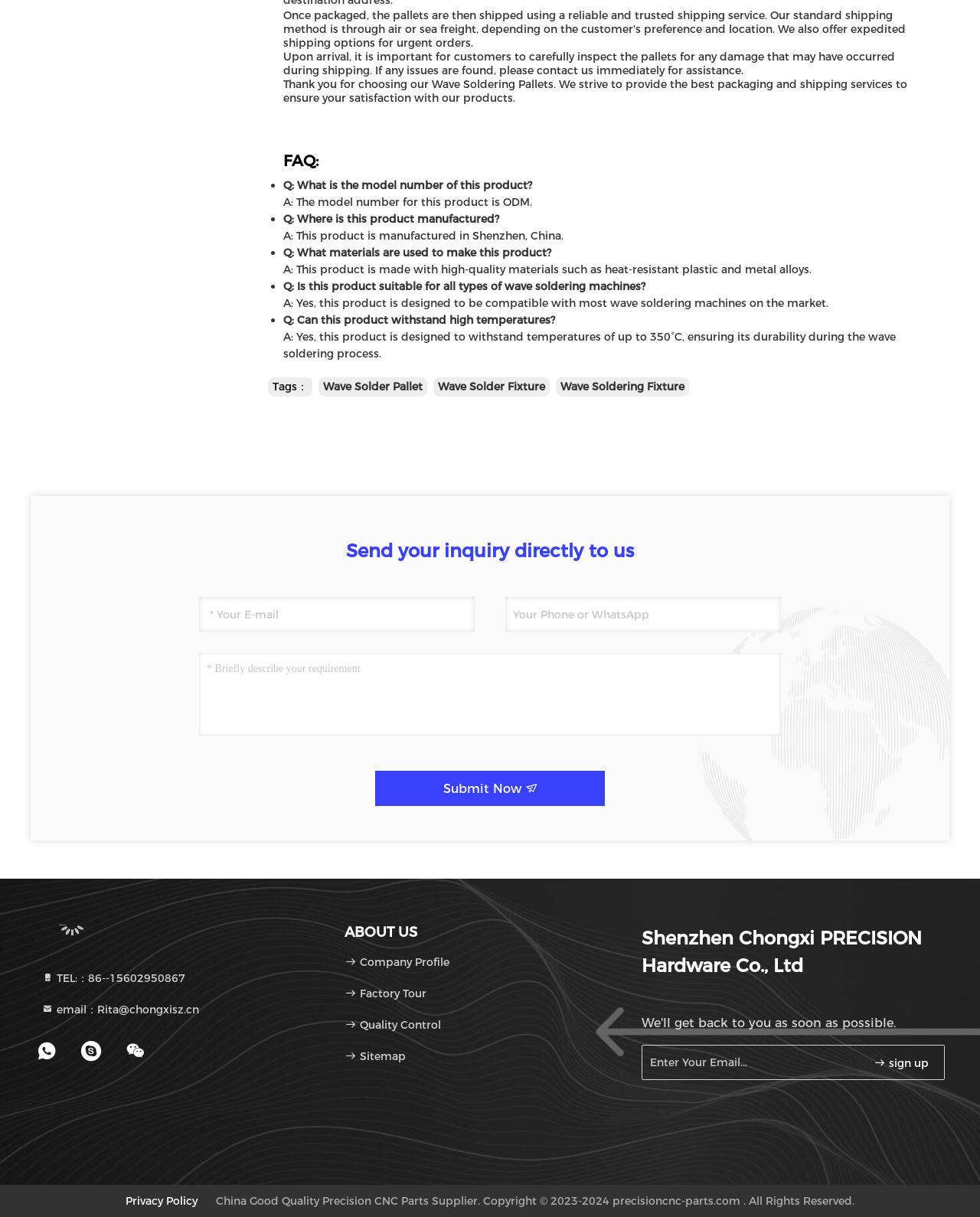Identify the bounding box for the element characterized by the following description: "placeholder="Your Phone or WhatsApp"".

[0.516, 0.491, 0.797, 0.519]